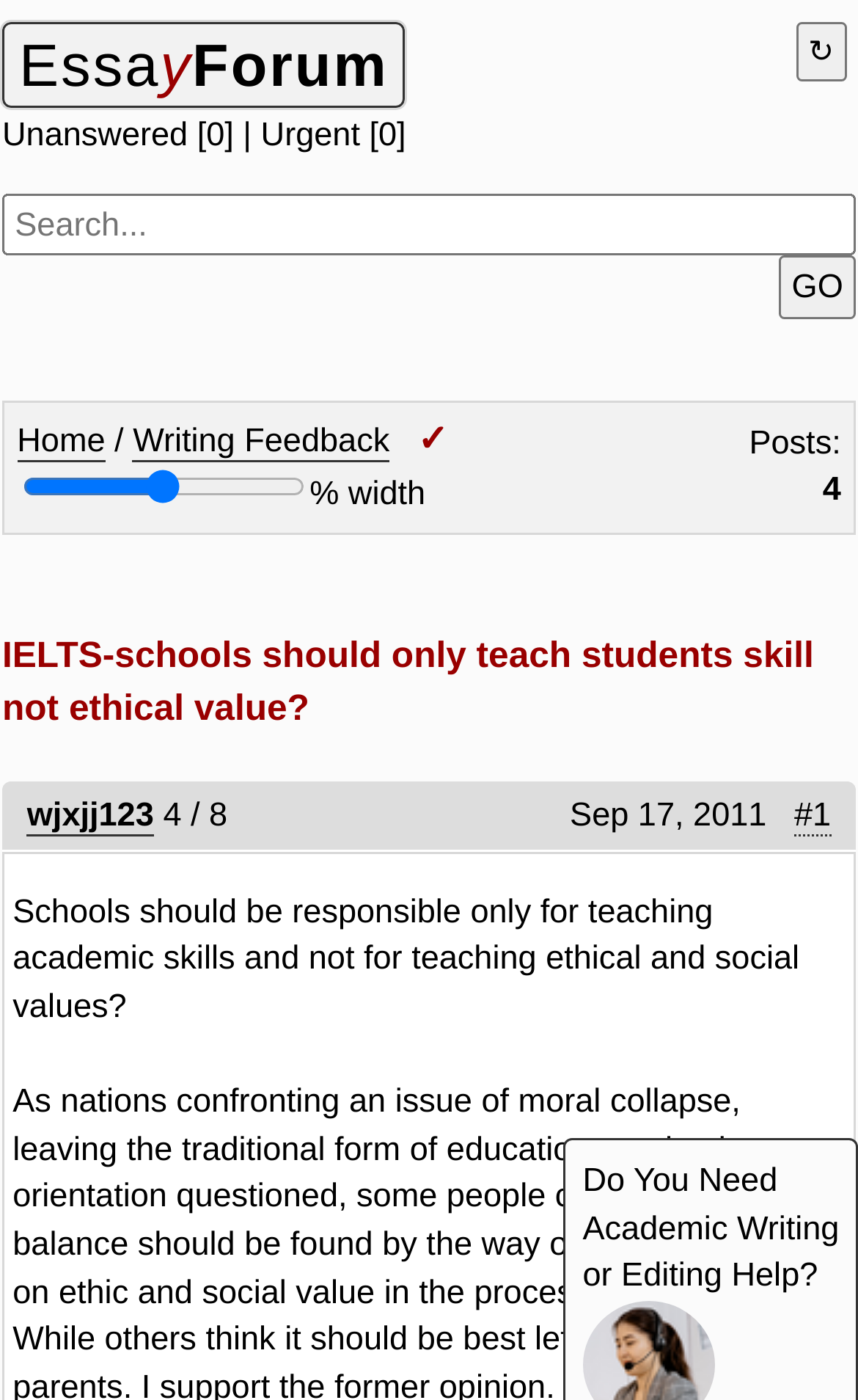Pinpoint the bounding box coordinates of the area that must be clicked to complete this instruction: "Learn about Elder Abuse".

None